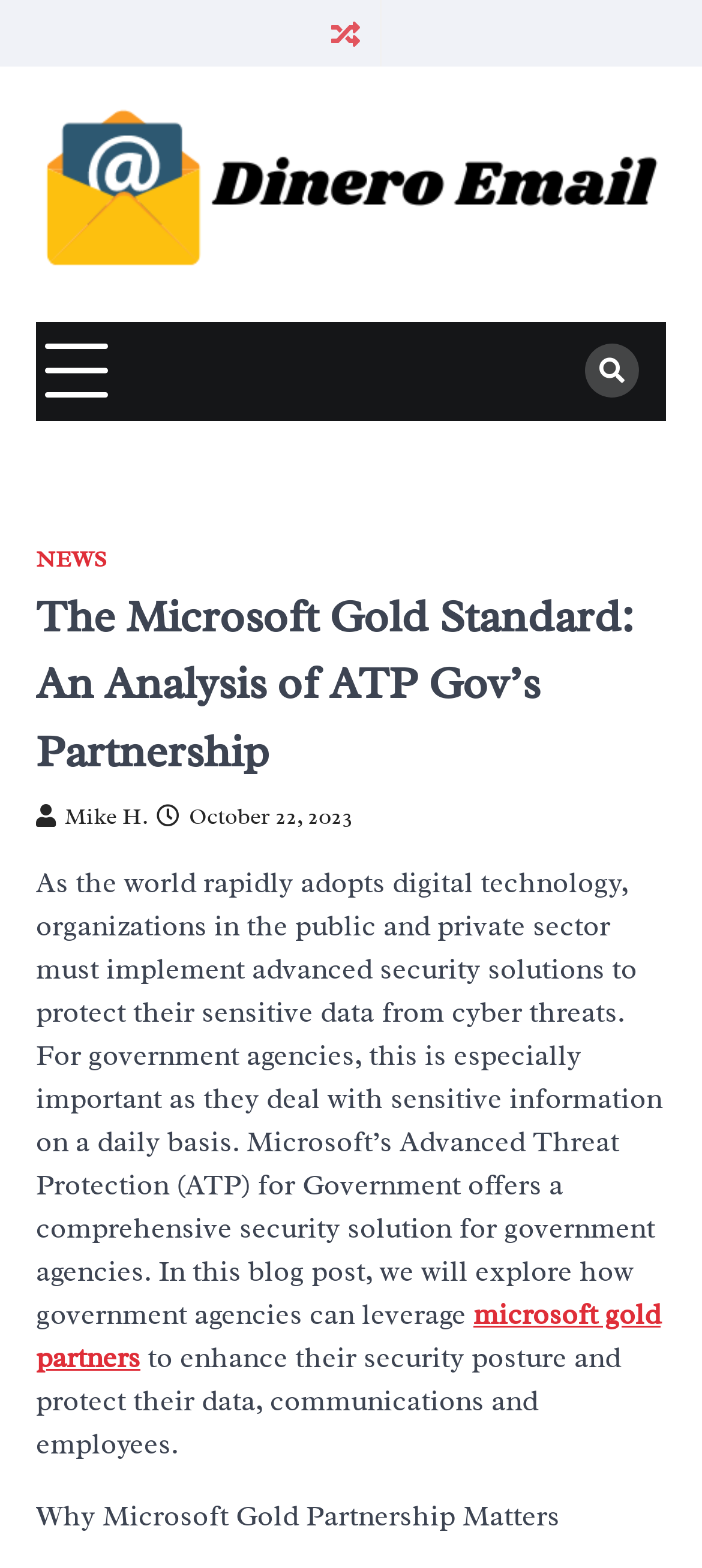Analyze the image and answer the question with as much detail as possible: 
What is the purpose of Microsoft's Advanced Threat Protection (ATP) for Government?

The purpose of Microsoft's Advanced Threat Protection (ATP) for Government can be determined by reading the text, which states that it offers a comprehensive security solution for government agencies to protect their sensitive data from cyber threats.